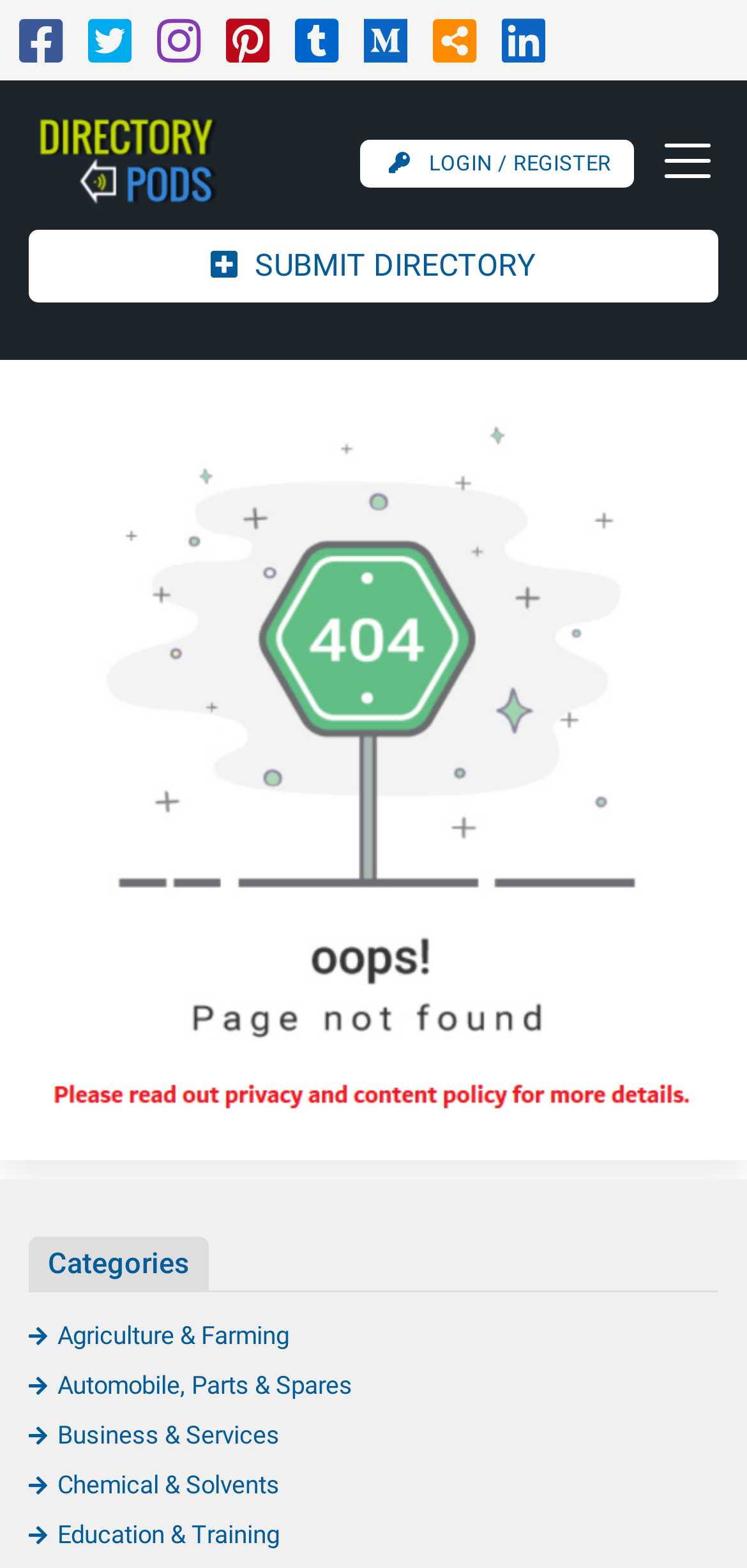How many categories are listed on the webpage?
Give a comprehensive and detailed explanation for the question.

There are 6 categories listed on the webpage, which can be found below the 'Categories' heading. These categories are 'Agriculture & Farming', 'Automobile, Parts & Spares', 'Business & Services', 'Chemical & Solvents', 'Education & Training', and possibly more.